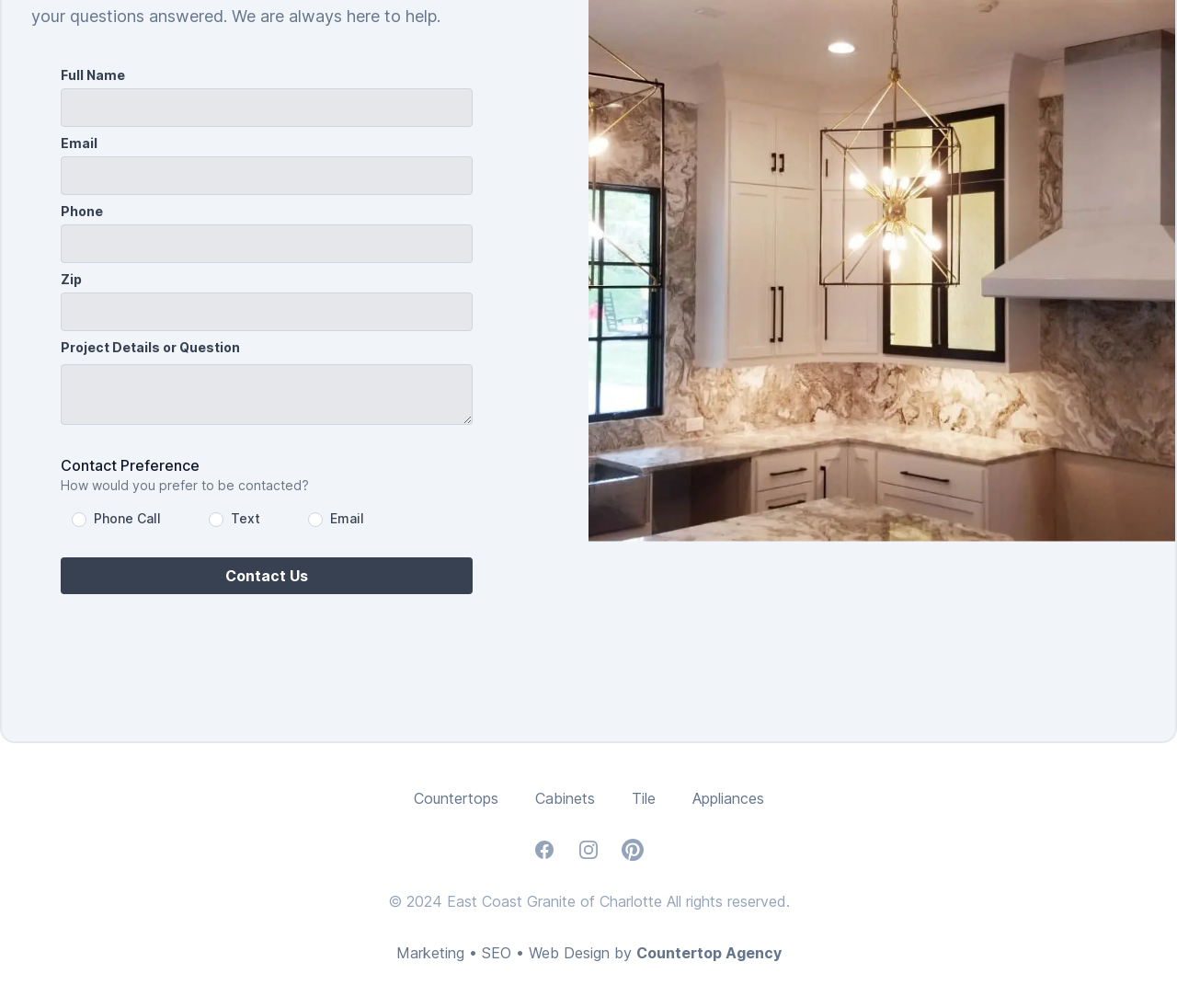Please provide a one-word or short phrase answer to the question:
What social media platforms is the company on?

Facebook, Instagram, Pinterest